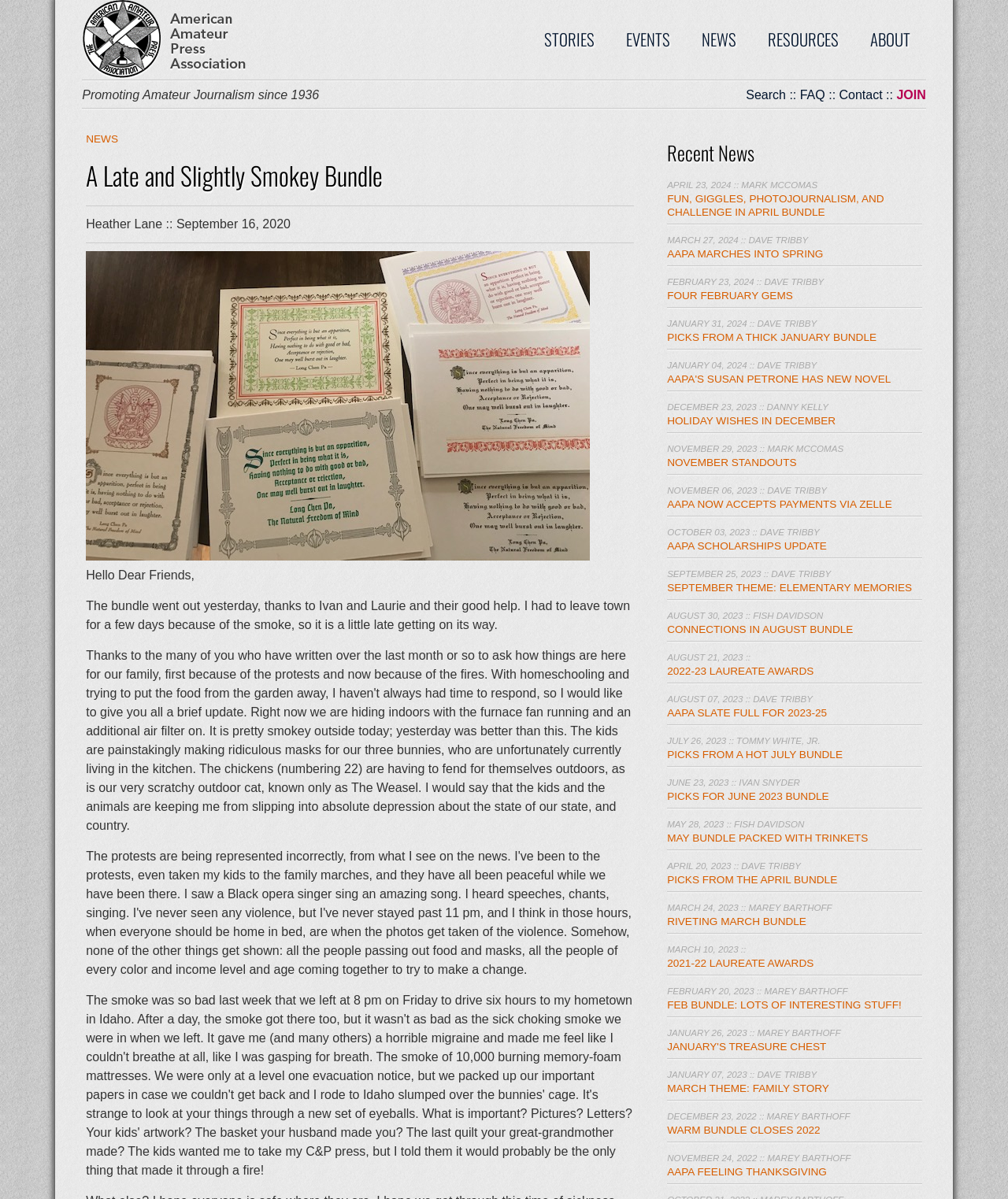How many news articles are listed?
Please provide a comprehensive answer based on the visual information in the image.

The news articles are listed under the 'Recent News' heading. By counting the number of links and static text elements under this heading, we can determine that there are 25 news articles listed.